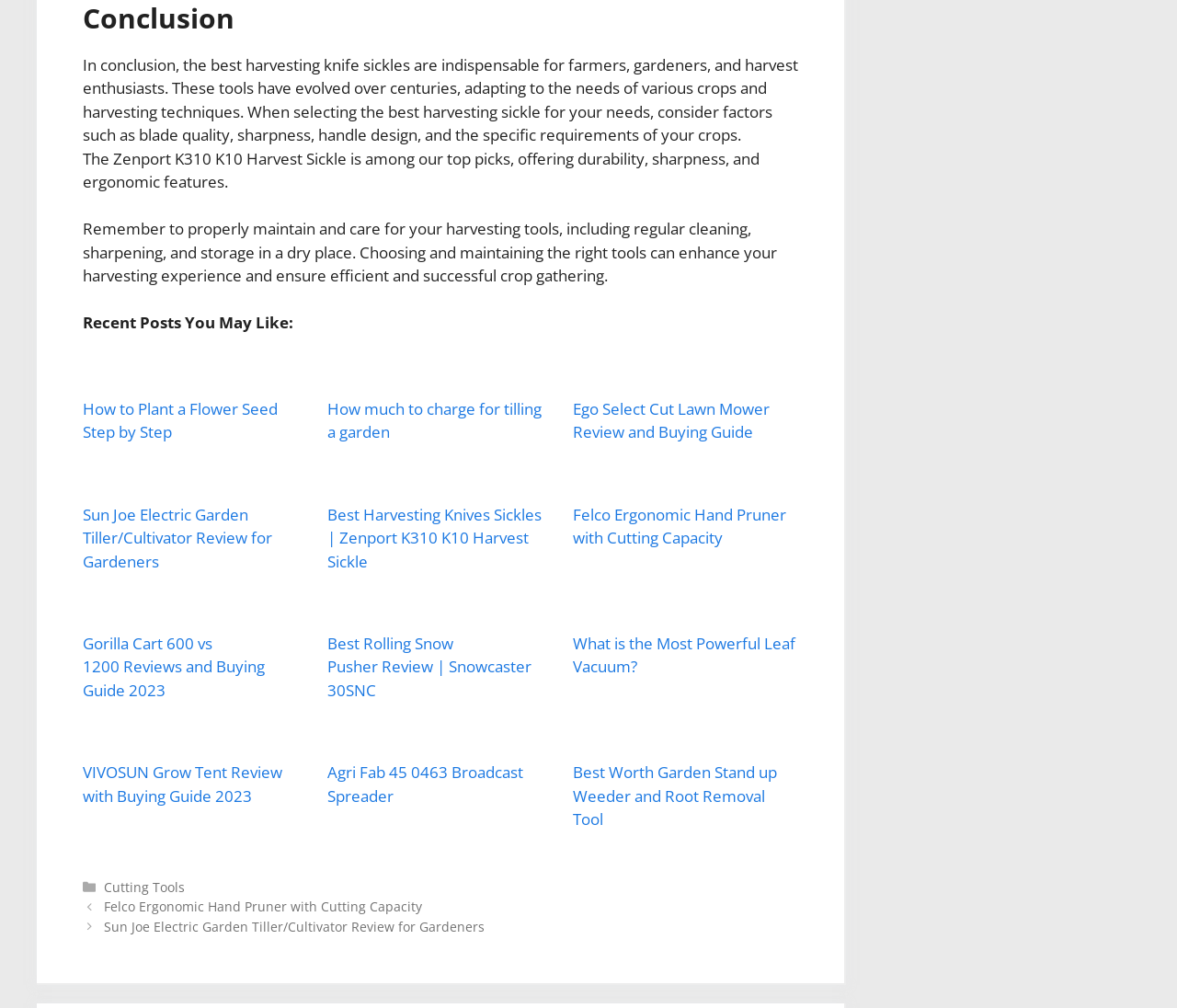How should harvesting tools be maintained?
Could you give a comprehensive explanation in response to this question?

According to the text 'Remember to properly maintain and care for your harvesting tools, including regular cleaning, sharpening, and storage in a dry place.', I can conclude that harvesting tools should be properly cleaned, sharpened, and stored in a dry place to maintain their quality and effectiveness.